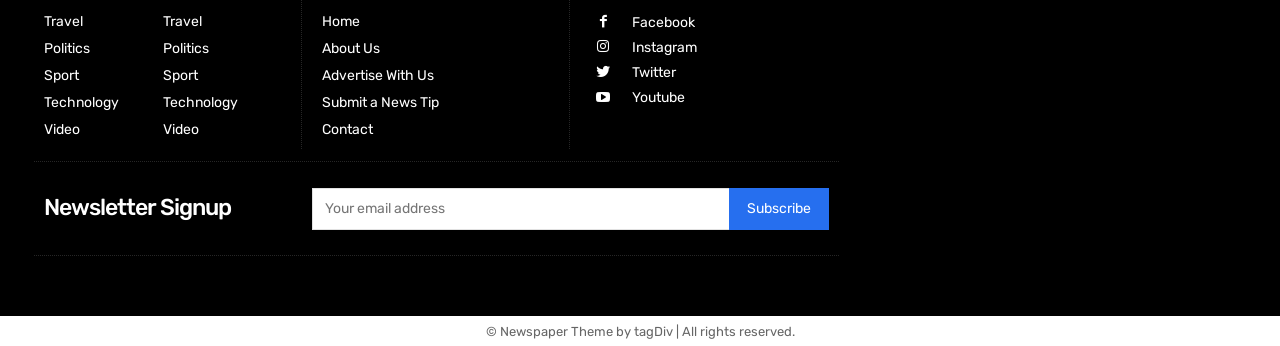How many social media platforms are linked on the webpage?
Please look at the screenshot and answer in one word or a short phrase.

4